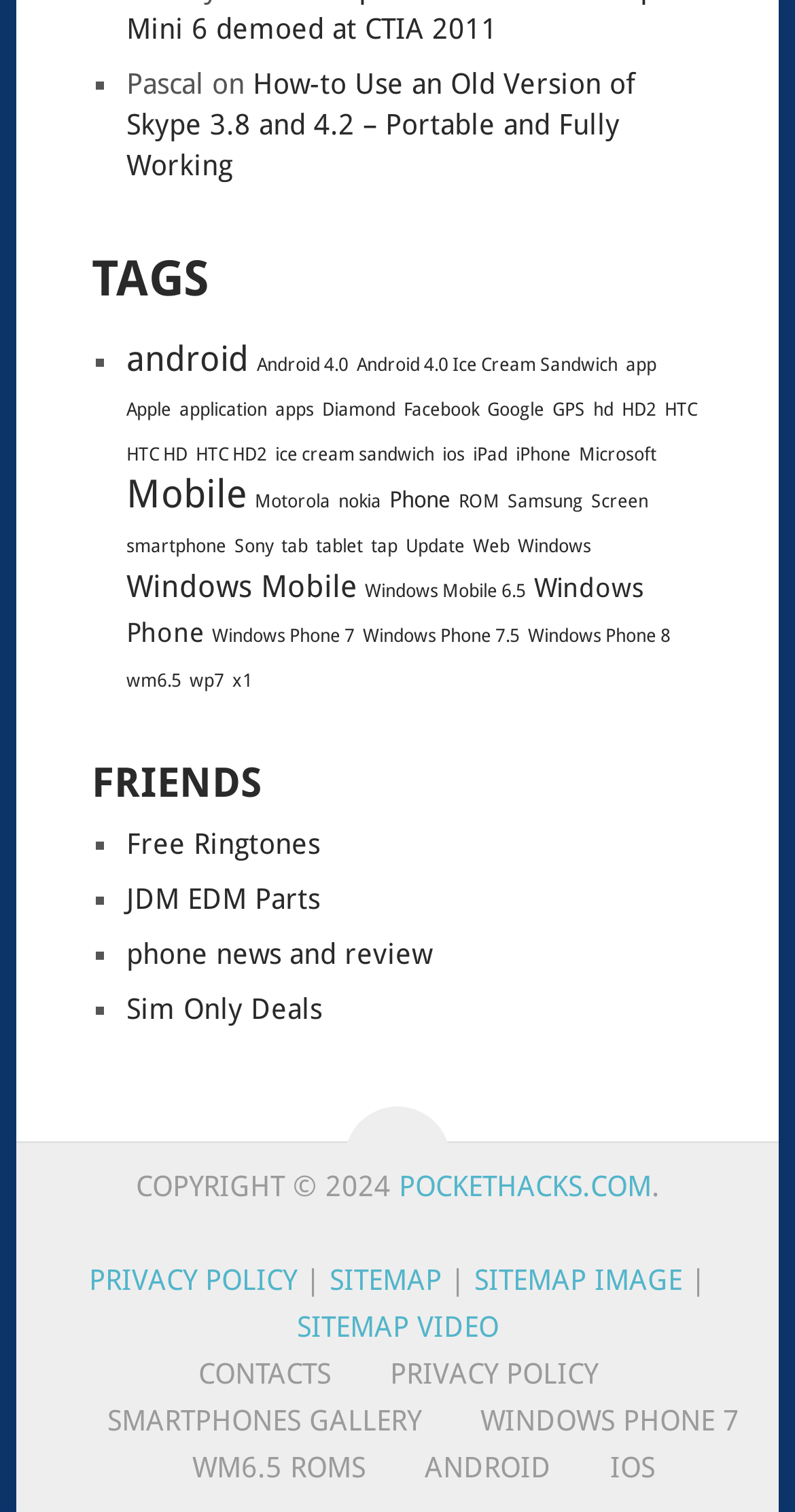What is the copyright year?
Can you give a detailed and elaborate answer to the question?

The copyright year is 2024 because the StaticText element with the text 'COPYRIGHT © 2024' has a bounding box coordinate of [0.171, 0.774, 0.502, 0.796].